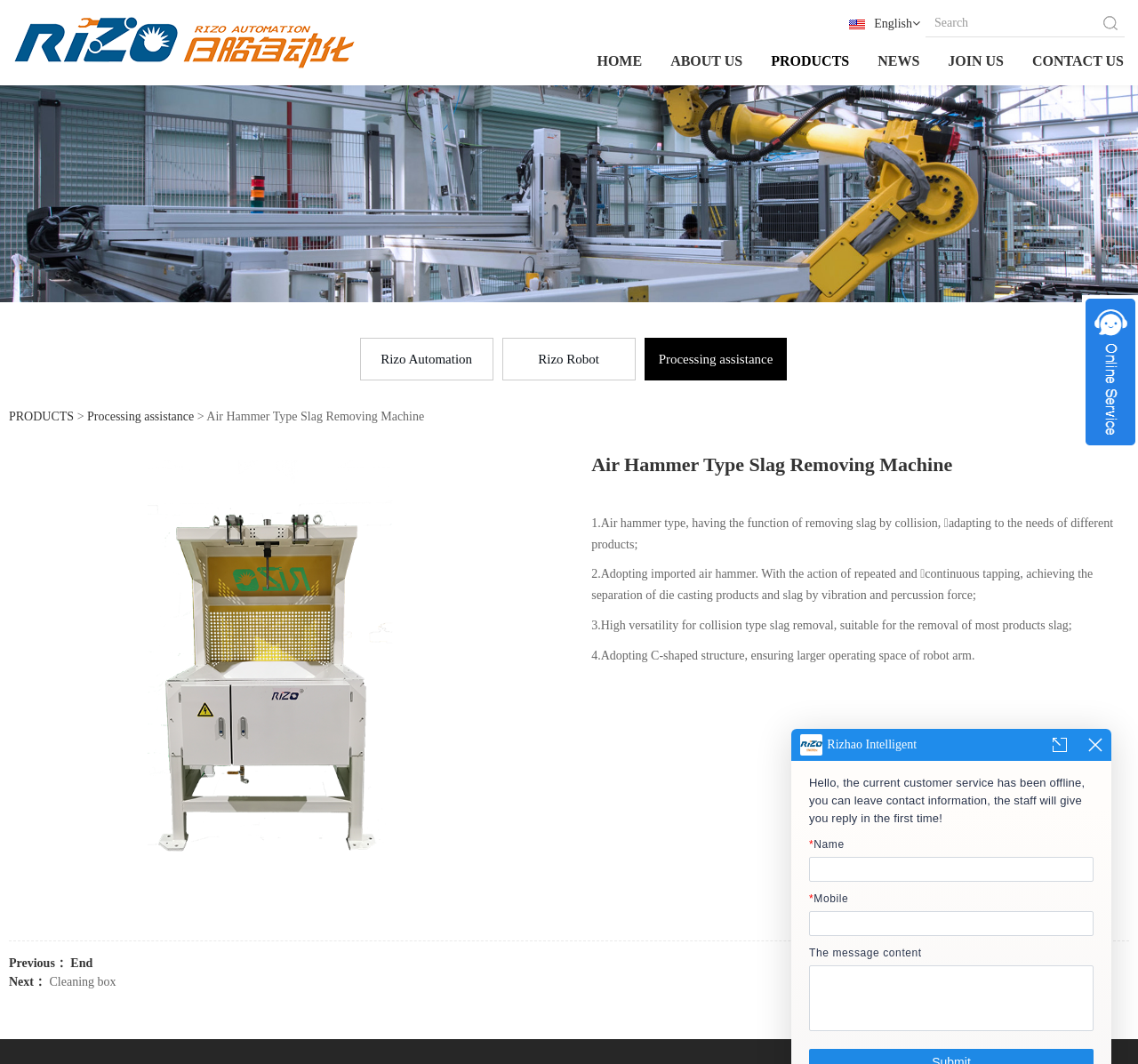What is the company name?
Please answer the question with a single word or phrase, referencing the image.

Shenzhen Rizhao Intelligent Co., Ltd.